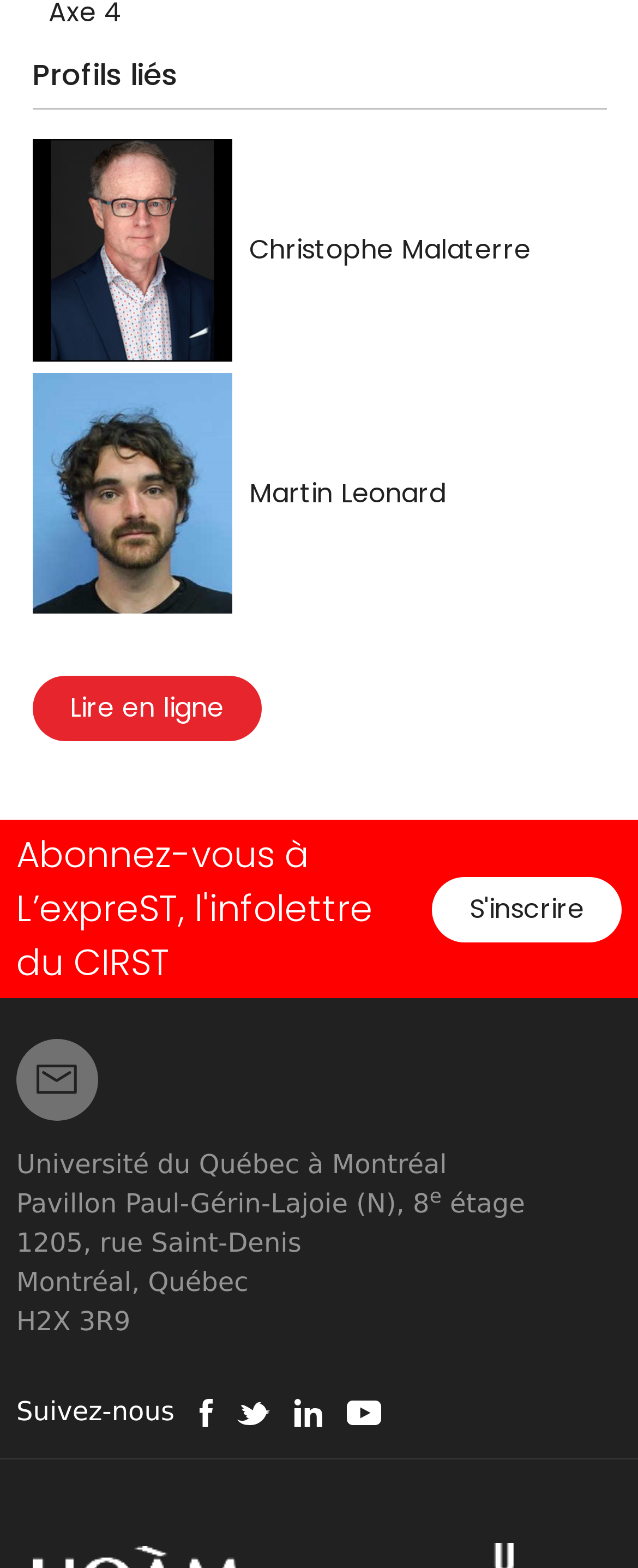What is the text above the university's address?
Answer the question based on the image using a single word or a brief phrase.

Université du Québec à Montréal